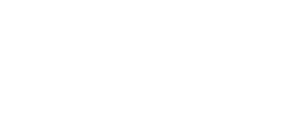Respond with a single word or phrase for the following question: 
What is the name of the team's coach?

Schilten